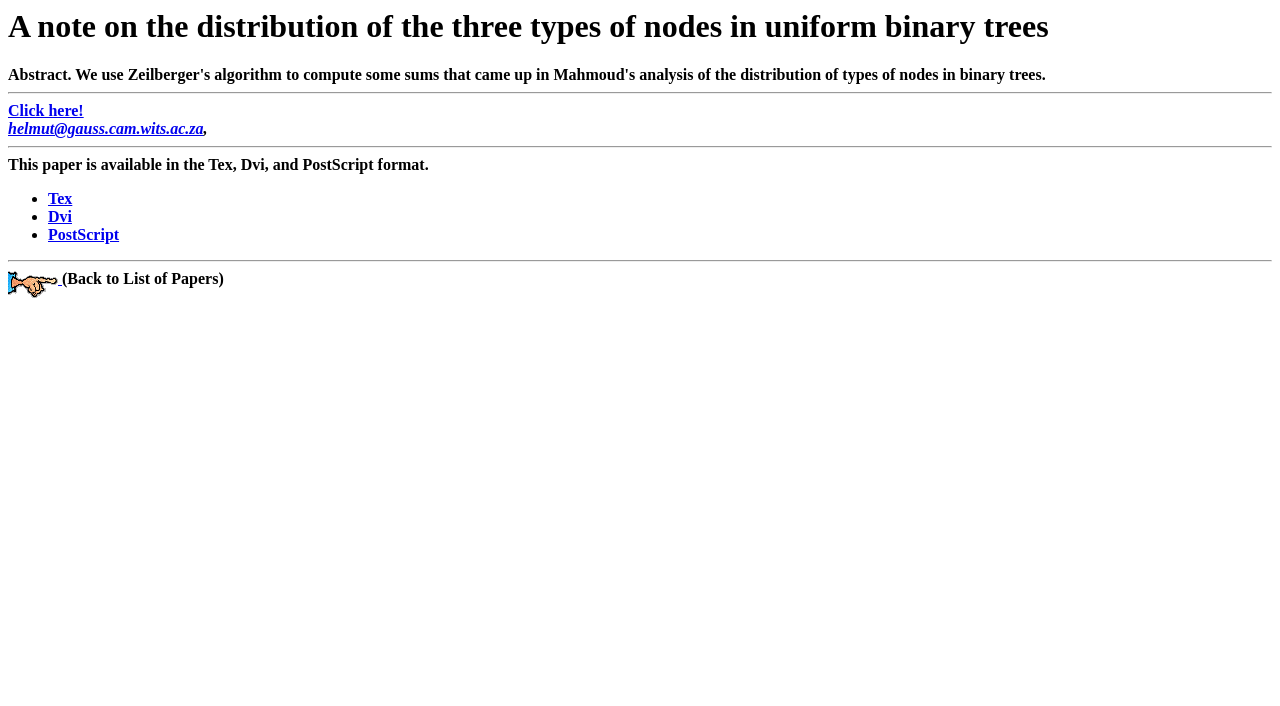How many formats is the paper available in?
Based on the visual, give a brief answer using one word or a short phrase.

3